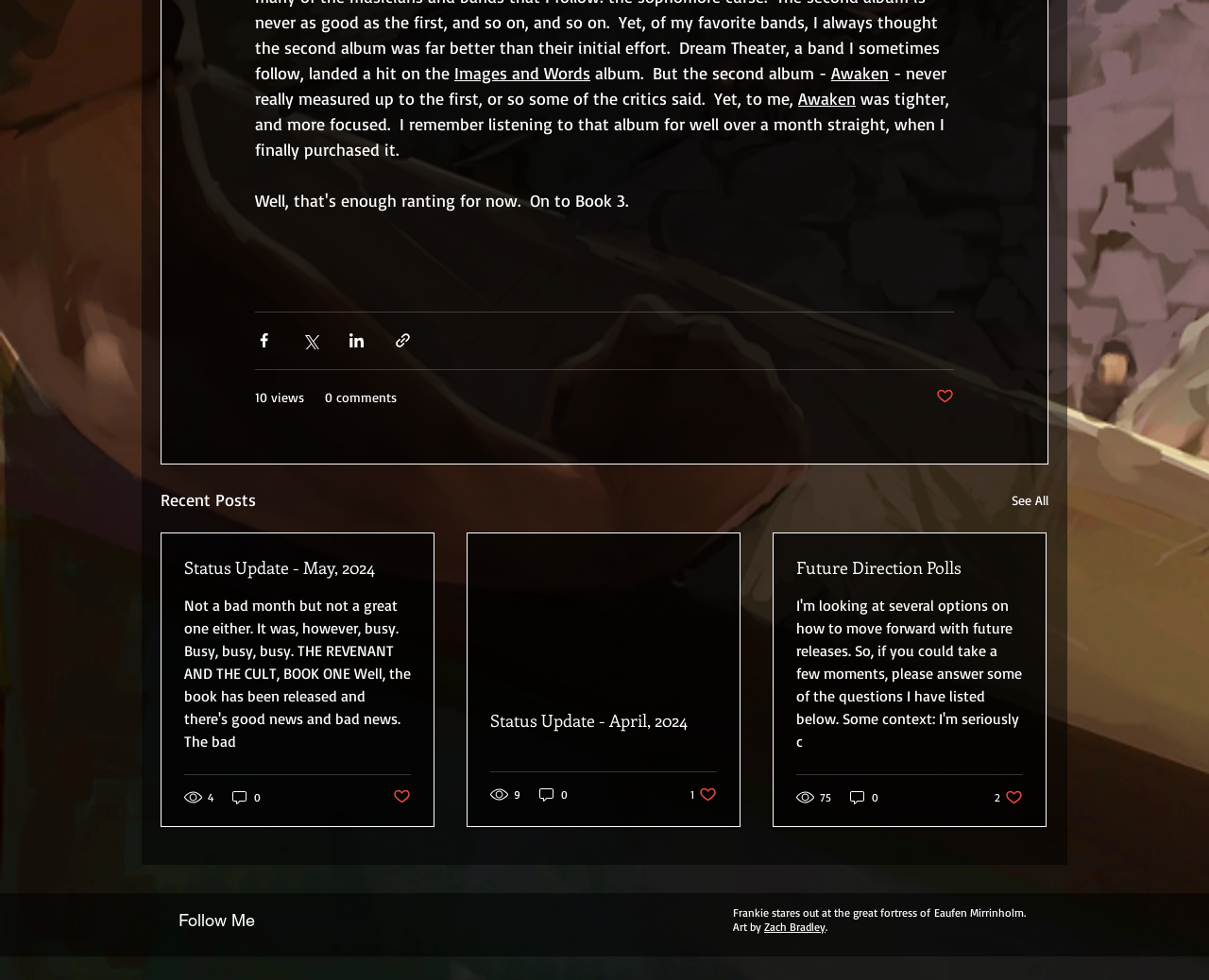Find the bounding box coordinates of the element you need to click on to perform this action: 'See all recent posts'. The coordinates should be represented by four float values between 0 and 1, in the format [left, top, right, bottom].

[0.837, 0.496, 0.867, 0.524]